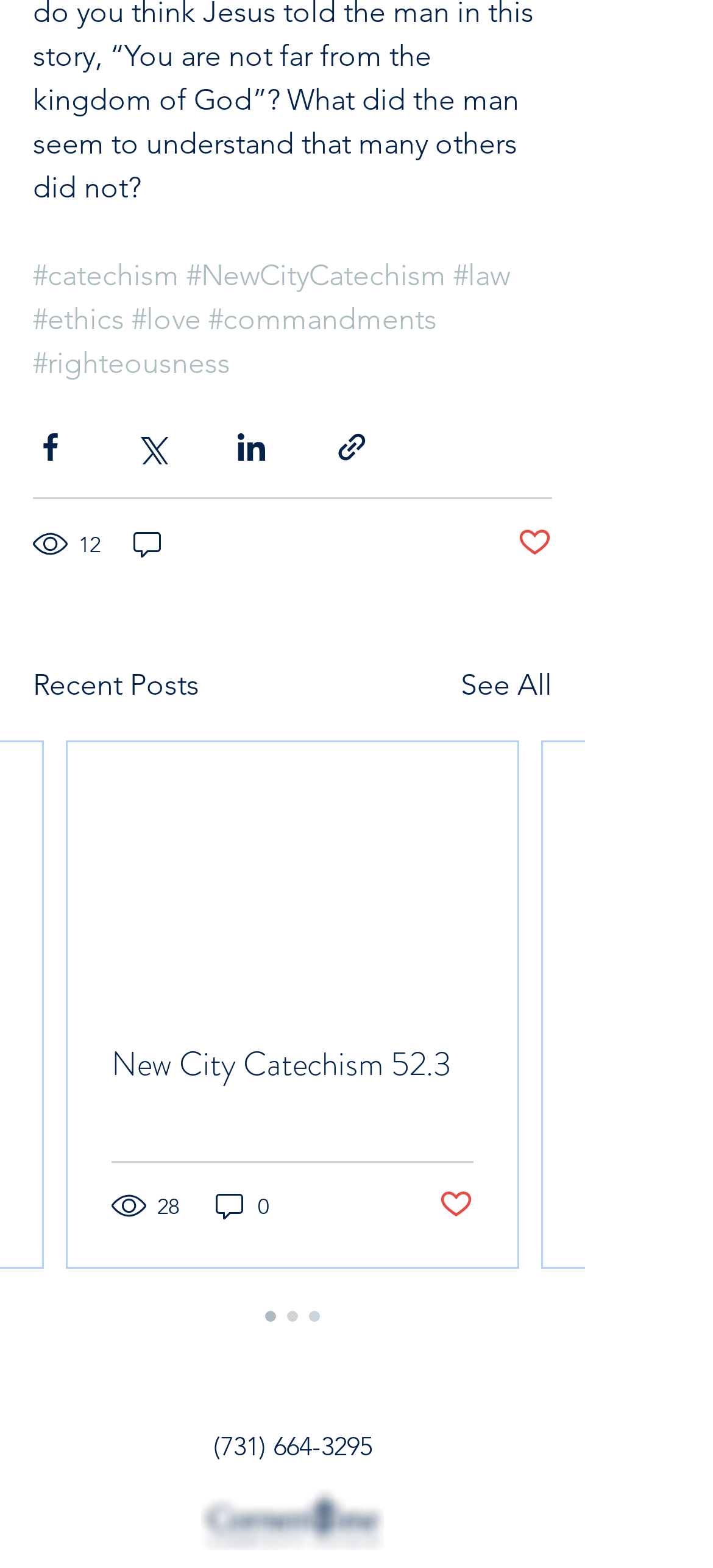Identify the bounding box coordinates for the UI element described as follows: "aria-label="Share via Facebook"". Ensure the coordinates are four float numbers between 0 and 1, formatted as [left, top, right, bottom].

[0.046, 0.274, 0.095, 0.296]